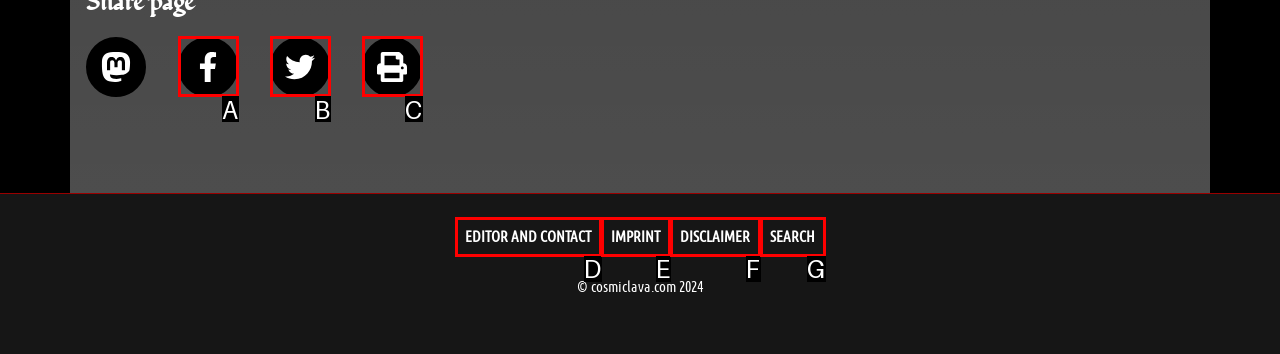Choose the option that best matches the description: DISCLAIMER
Indicate the letter of the matching option directly.

F